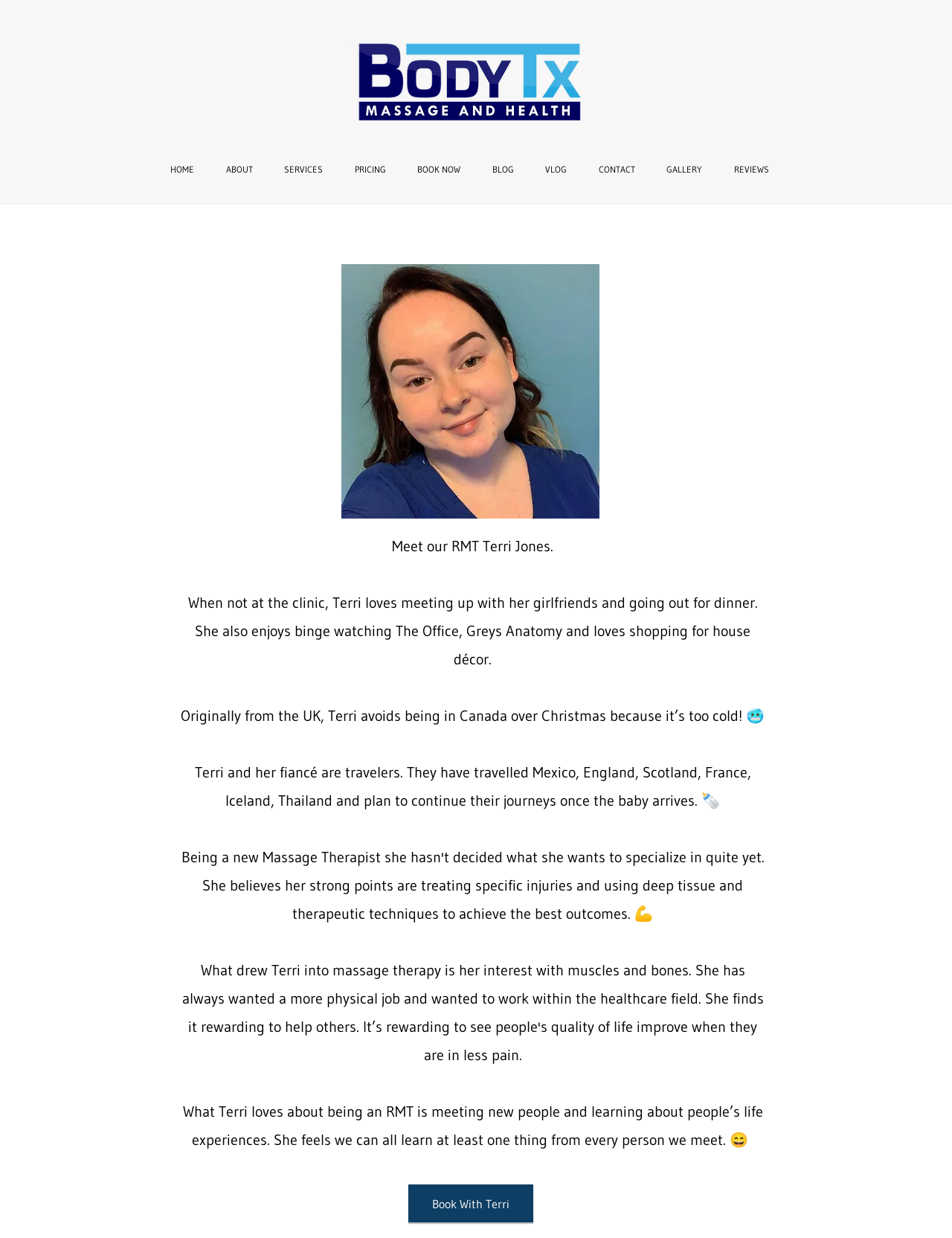Pinpoint the bounding box coordinates of the clickable element needed to complete the instruction: "Read about Terri Jones". The coordinates should be provided as four float numbers between 0 and 1: [left, top, right, bottom].

[0.412, 0.434, 0.581, 0.448]